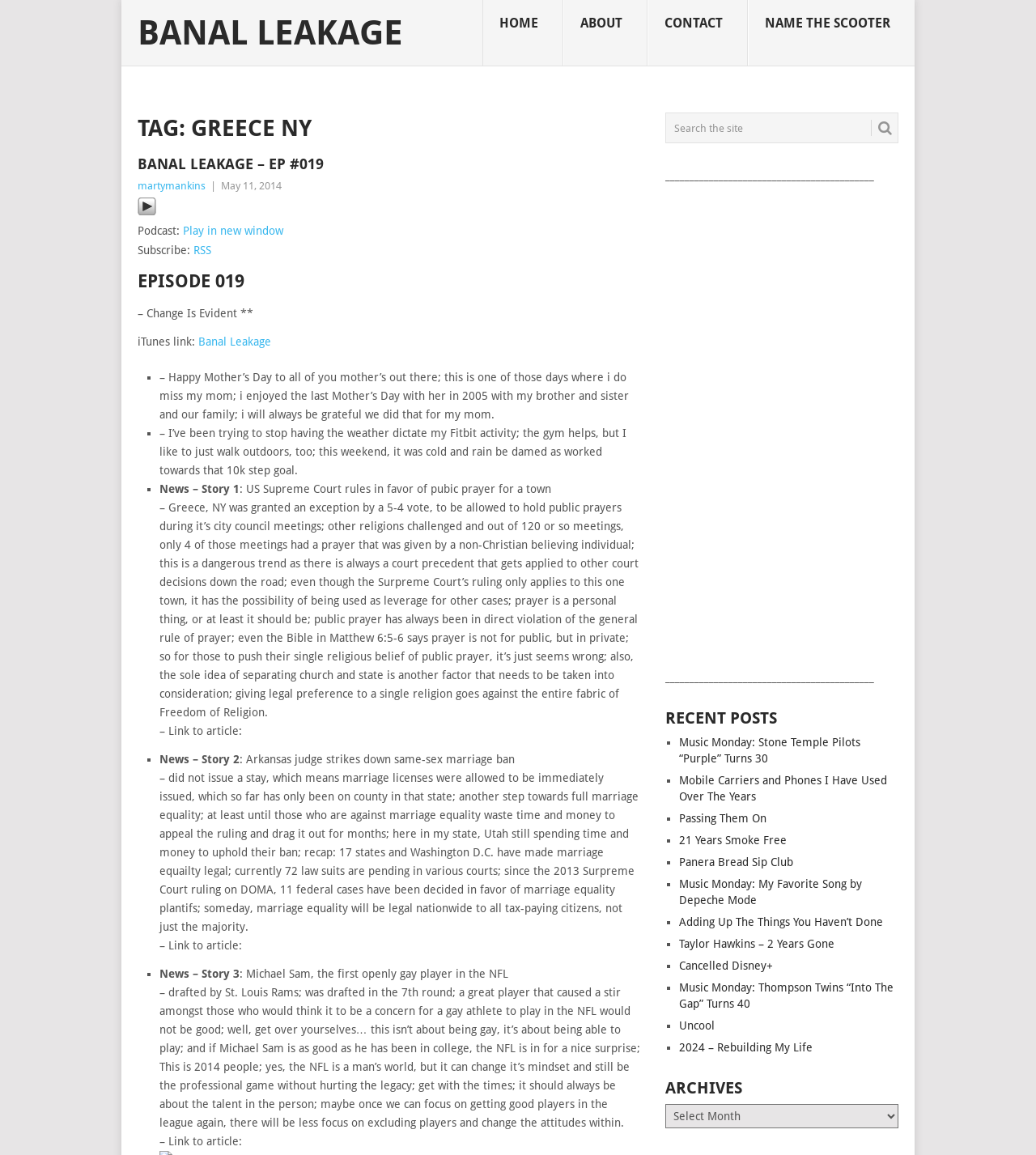Please determine the bounding box coordinates of the element to click in order to execute the following instruction: "Check the 'RECENT POSTS'". The coordinates should be four float numbers between 0 and 1, specified as [left, top, right, bottom].

[0.642, 0.615, 0.867, 0.629]